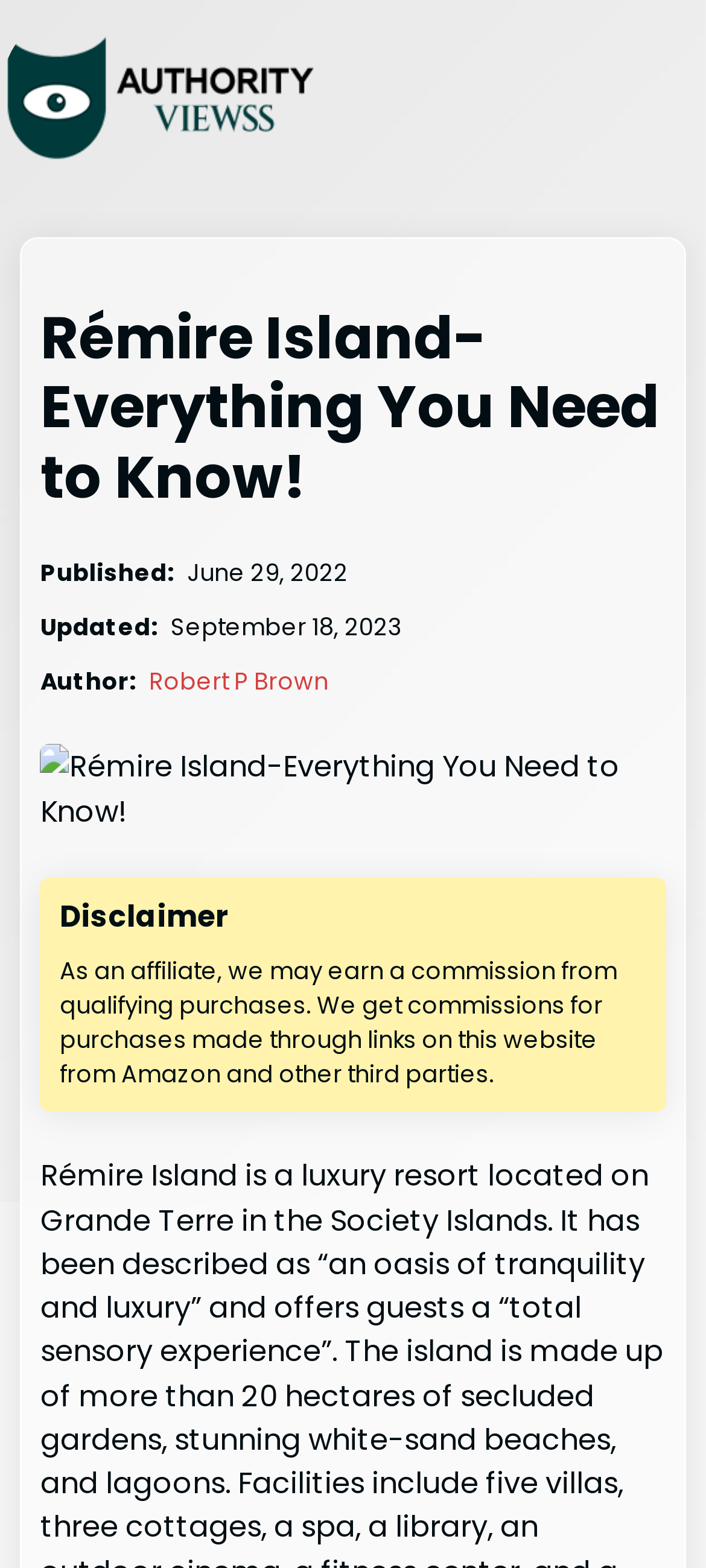What is the name of the author of this article?
Using the image, give a concise answer in the form of a single word or short phrase.

Robert P Brown